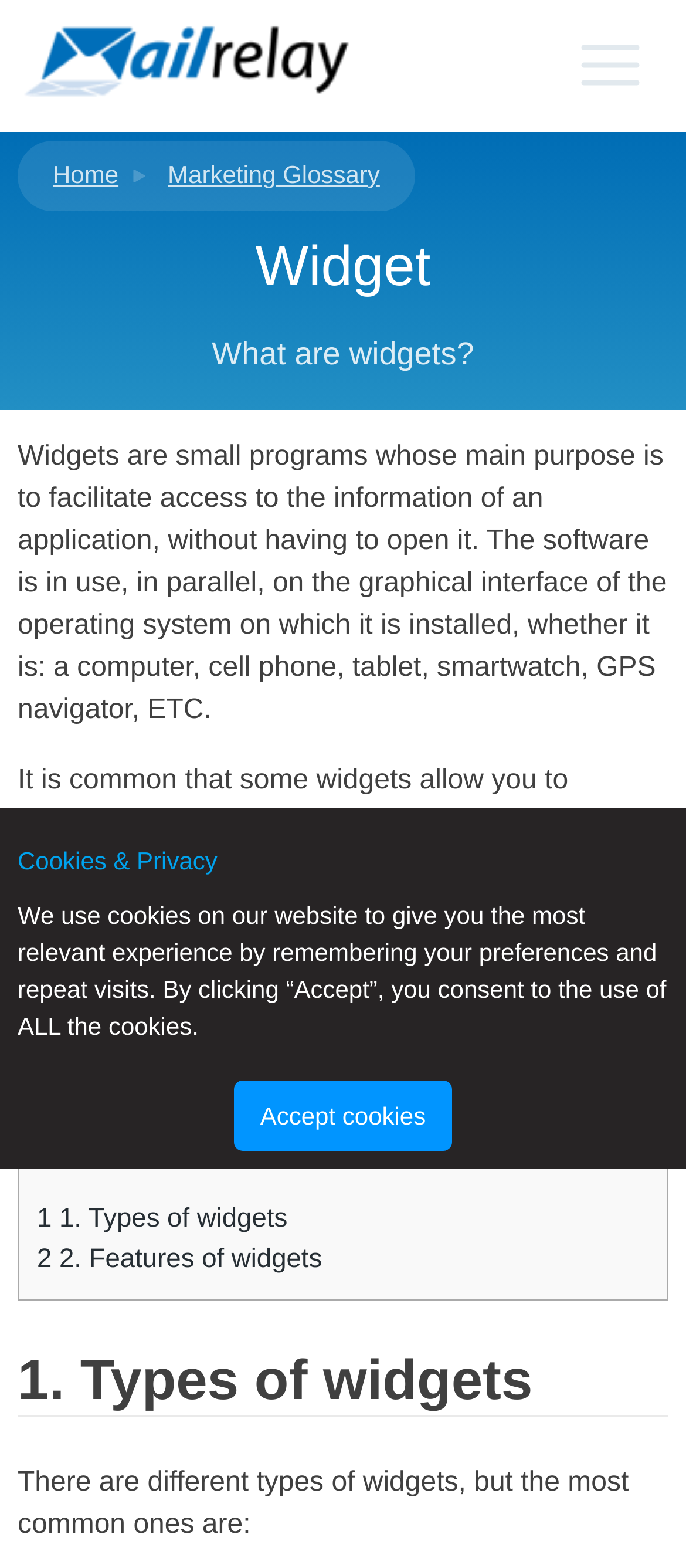Based on the element description parent_node: Signup aria-label="Primary menu", identify the bounding box coordinates for the UI element. The coordinates should be in the format (top-left x, top-left y, bottom-right x, bottom-right y) and within the 0 to 1 range.

[0.803, 0.028, 0.974, 0.055]